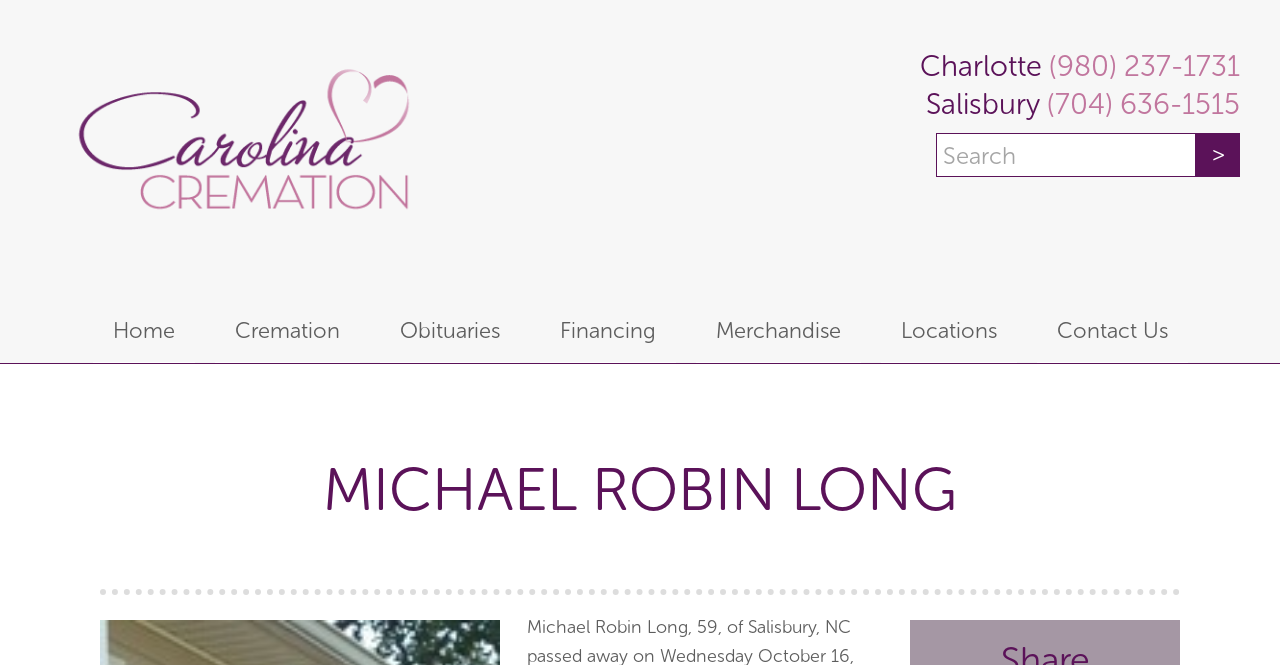Show the bounding box coordinates of the element that should be clicked to complete the task: "View locations".

[0.688, 0.451, 0.794, 0.546]